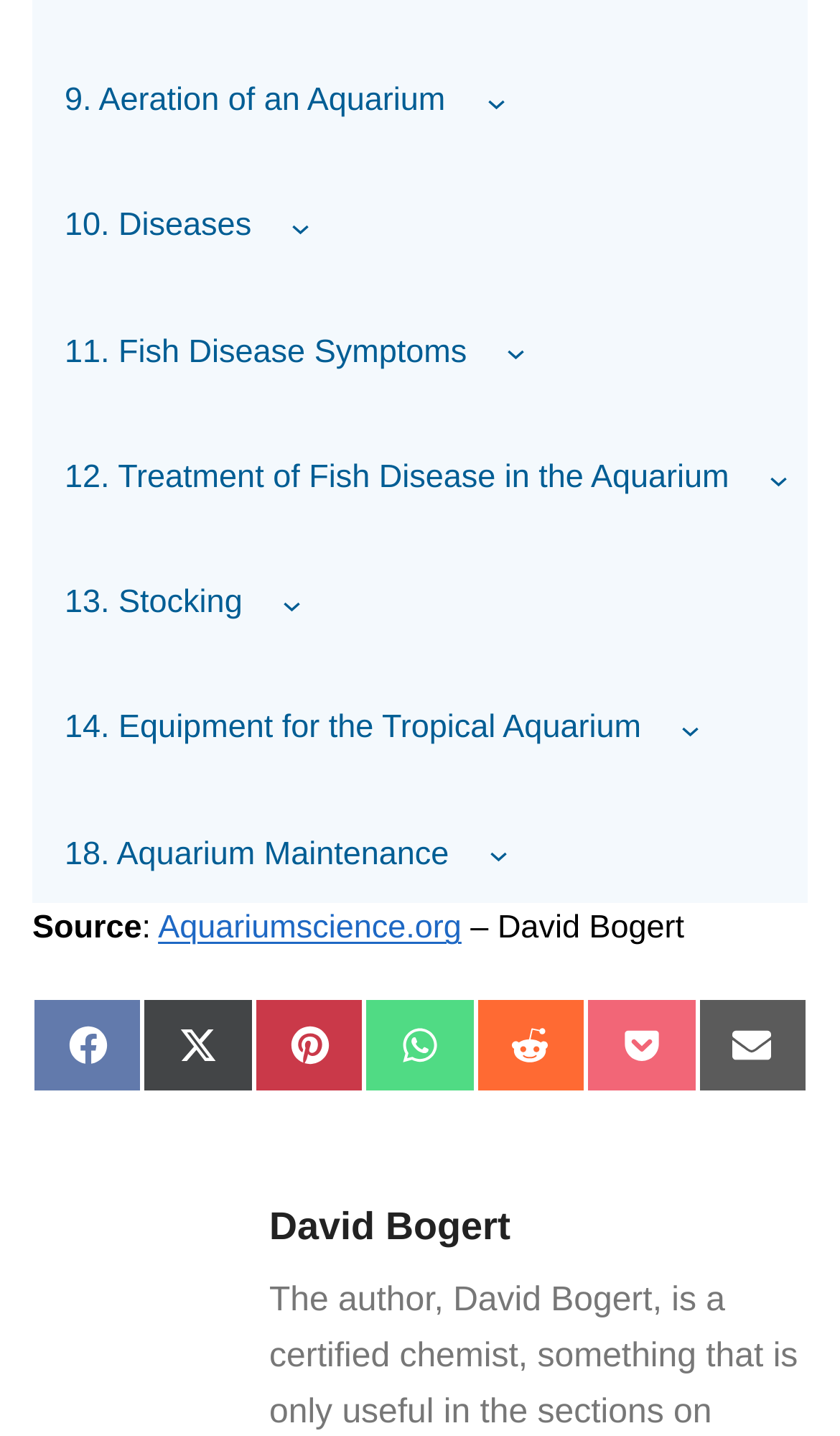Identify the bounding box coordinates for the UI element described as follows: Aquariumscience.org. Use the format (top-left x, top-left y, bottom-right x, bottom-right y) and ensure all values are floating point numbers between 0 and 1.

[0.188, 0.634, 0.549, 0.659]